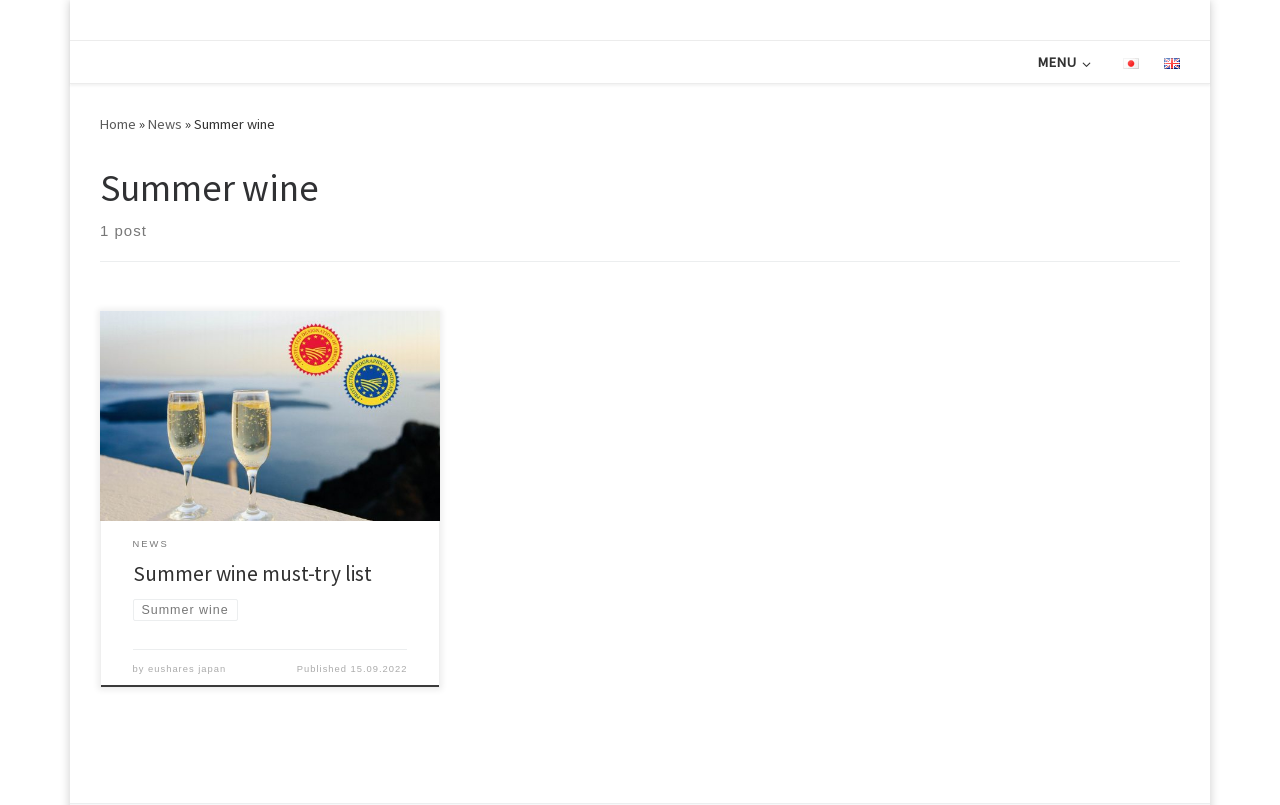Generate a thorough caption that explains the contents of the webpage.

The webpage is about summer wine, with a focus on indigenous wine varieties from Thracian Lowlands. At the top left, there is a "Skip to content" link. On the top right, there are language options, including "日本語" and "English", each accompanied by a small flag icon. Below the language options, there is a navigation menu with links to "Home" and "News", separated by a "»" symbol.

The main content area is divided into two sections. The top section has a header with the title "Summer wine" and a subtitle "1 post". Below the header, there is a horizontal separator line.

The bottom section is an article about summer wine, with a brief introduction to the topic. The article is accompanied by a link to read more. Below the article, there is a section with a heading "Summer wine must-try list", which contains a link to the list.

At the bottom of the page, there is a footer section with links to "Summer wine" and "eushares japan", as well as information about the author and publication date, "15.09.2022".